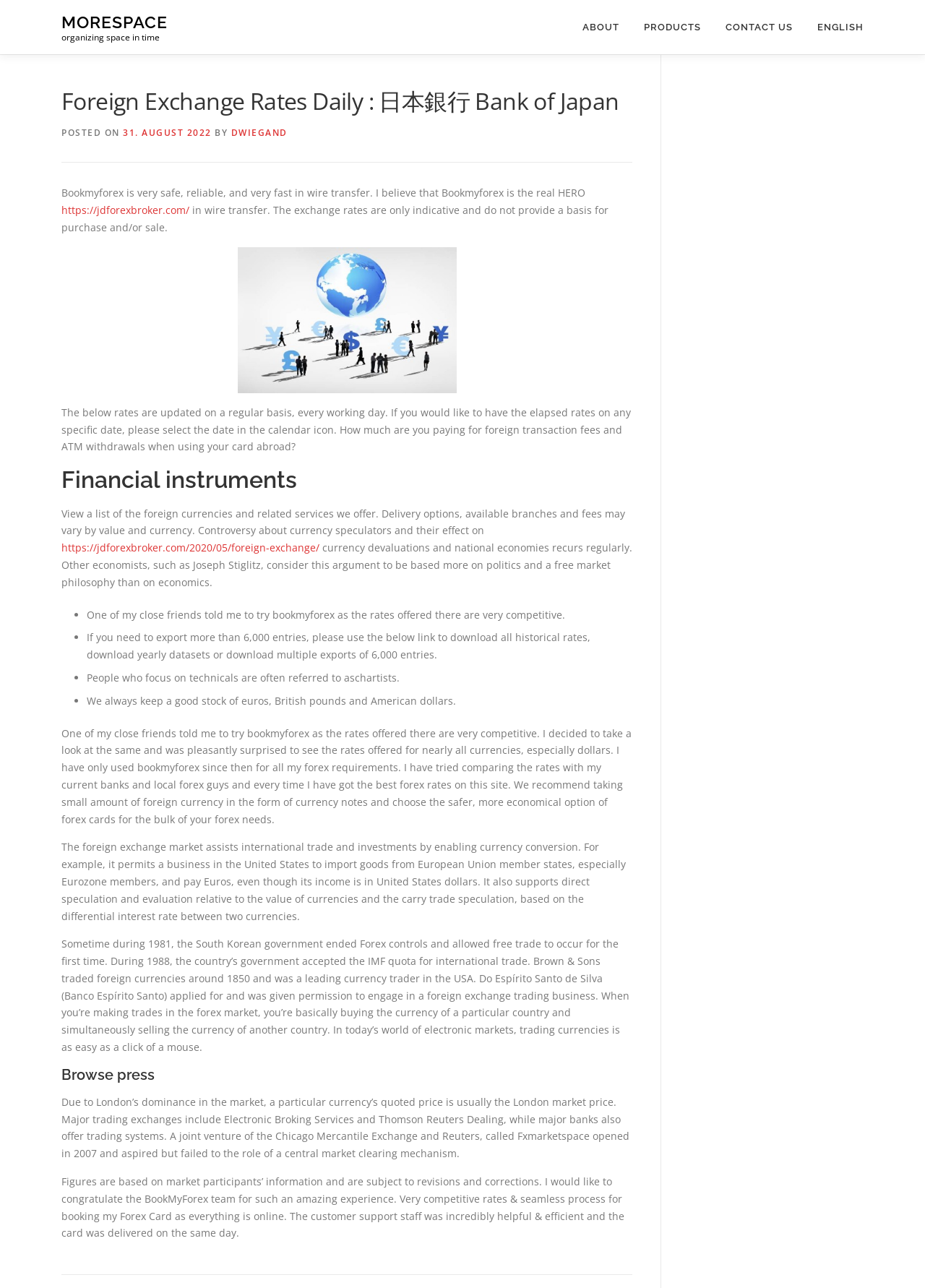Respond to the question below with a single word or phrase: What is the name of the bank mentioned?

Bank of Japan